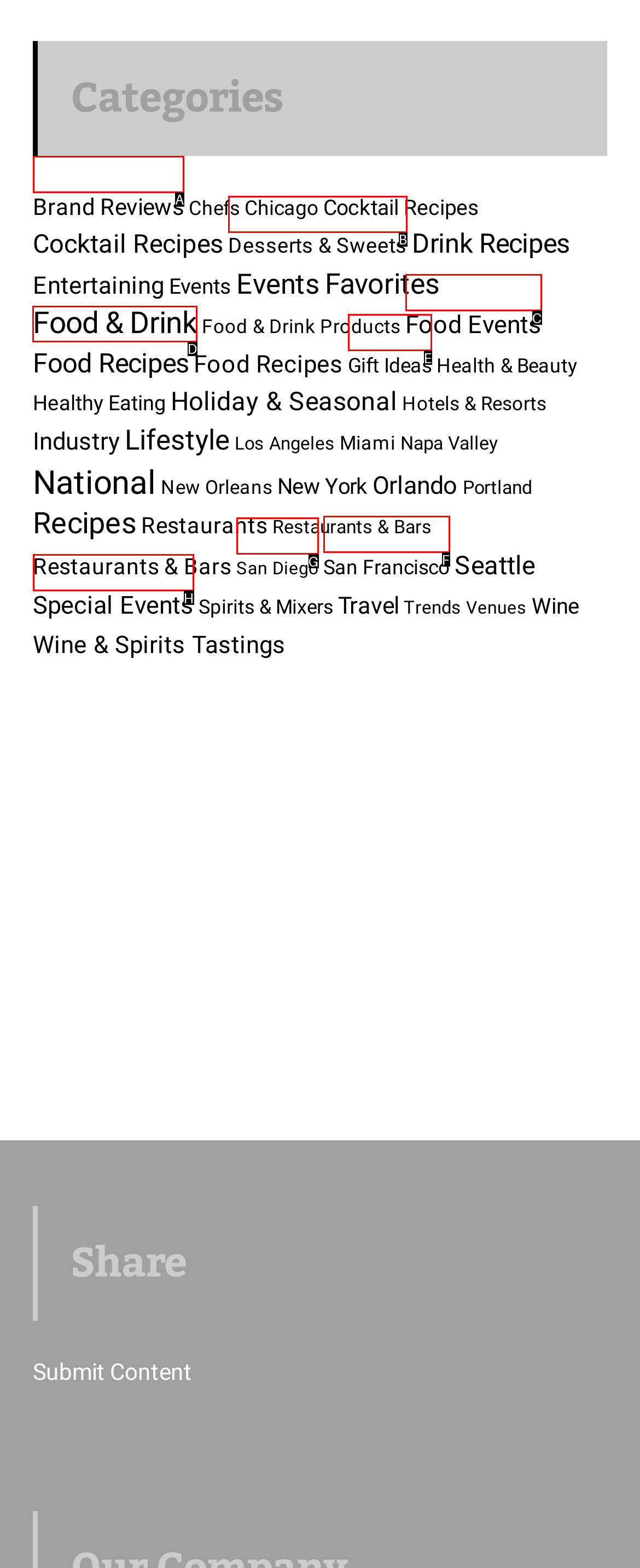For the instruction: View Food & Drink articles, which HTML element should be clicked?
Respond with the letter of the appropriate option from the choices given.

D